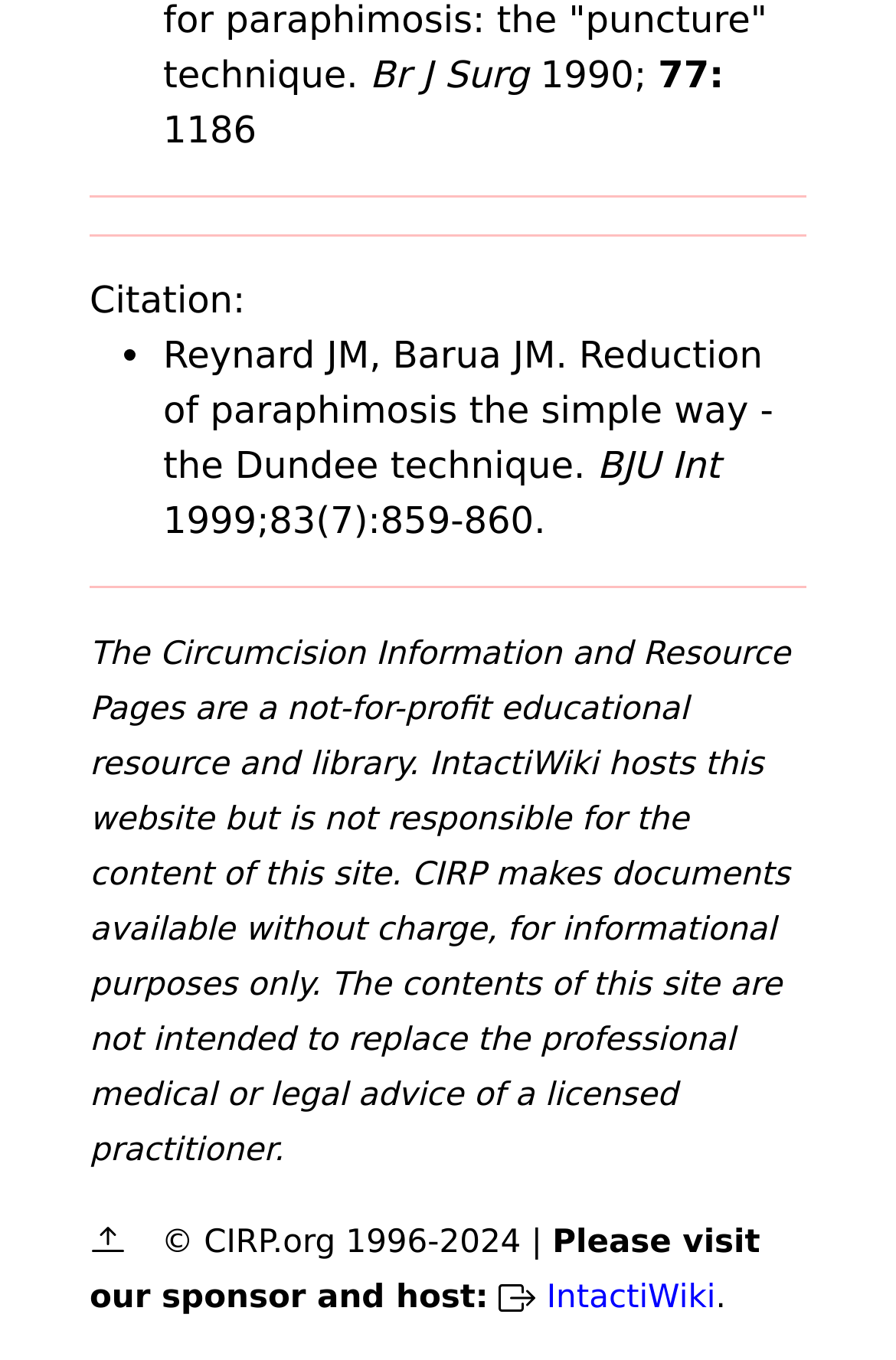Locate the bounding box coordinates of the UI element described by: "IntactiWiki". Provide the coordinates as four float numbers between 0 and 1, formatted as [left, top, right, bottom].

[0.61, 0.94, 0.799, 0.967]